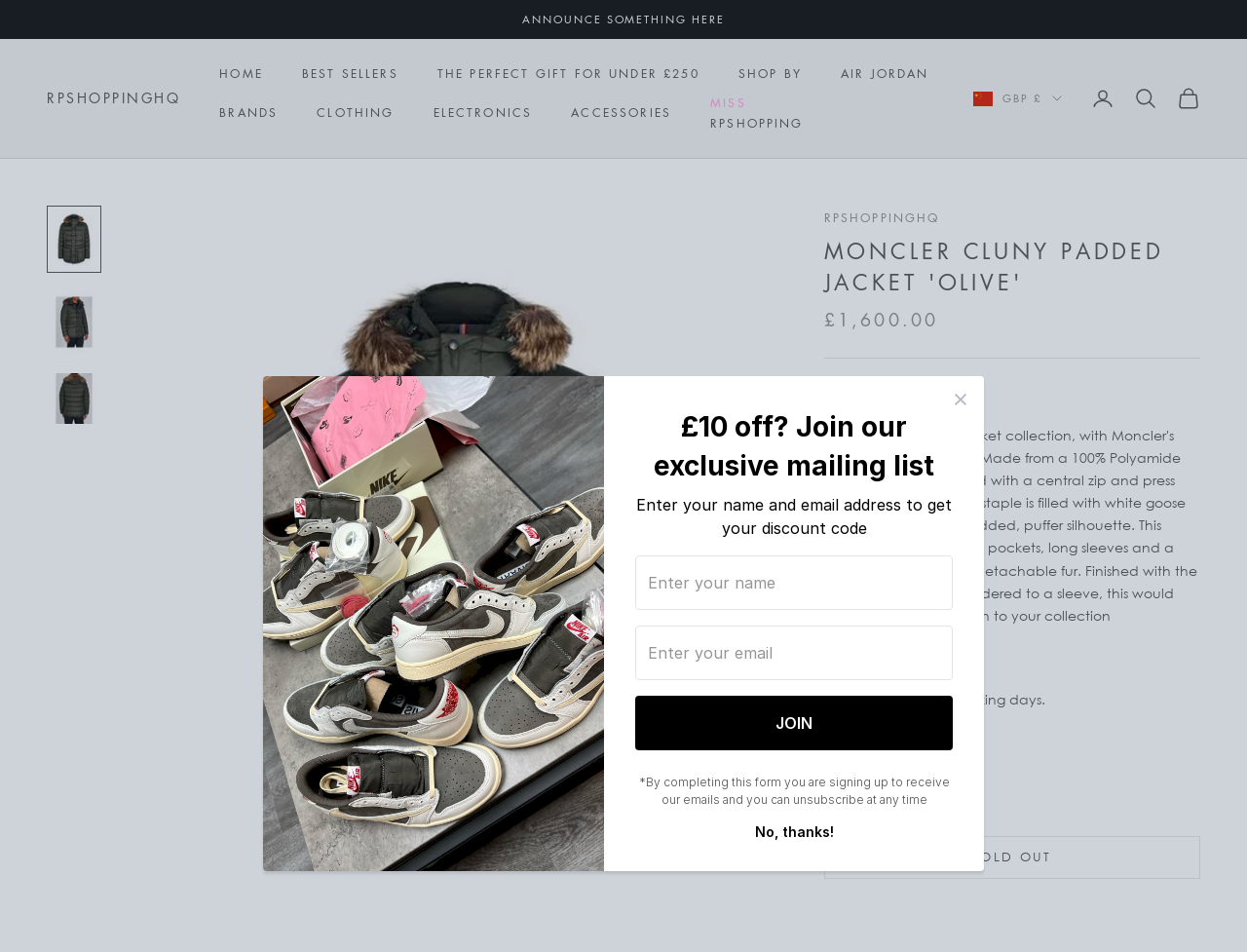Please determine the bounding box coordinates for the element that should be clicked to follow these instructions: "Go to home page".

[0.176, 0.067, 0.211, 0.088]